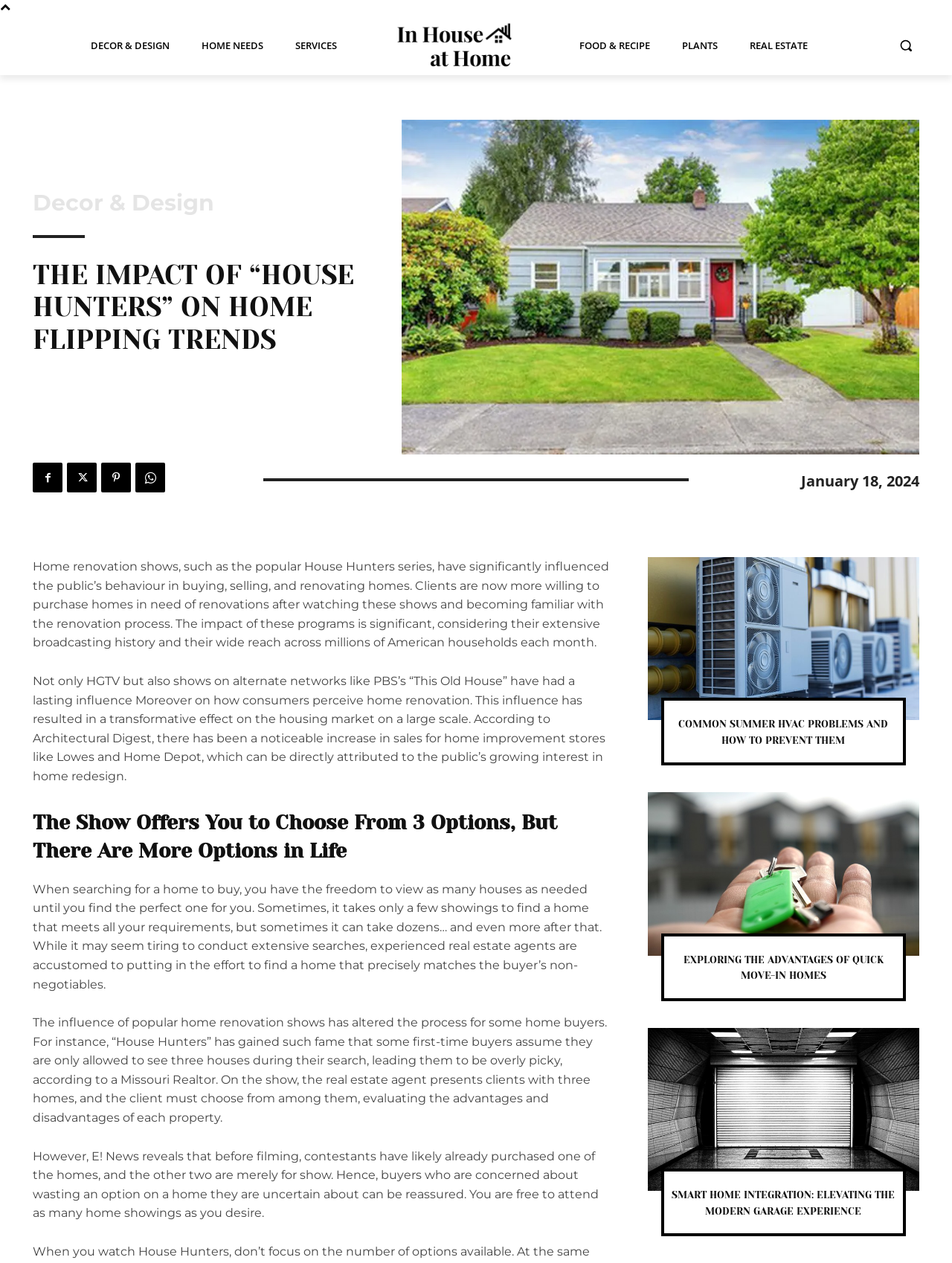Determine the main headline from the webpage and extract its text.

THE IMPACT OF “HOUSE HUNTERS” ON HOME FLIPPING TRENDS